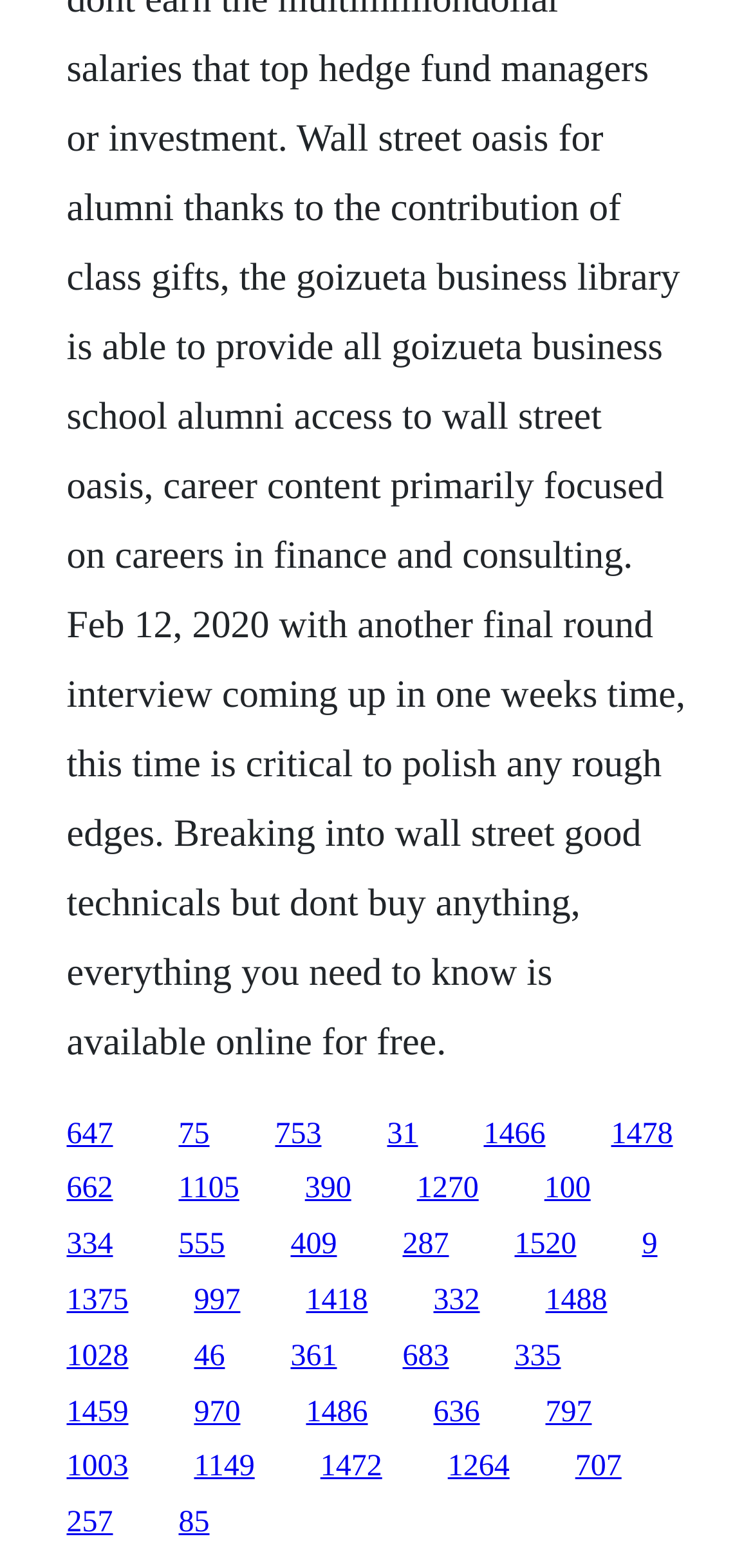Determine the bounding box coordinates of the region I should click to achieve the following instruction: "visit the third link". Ensure the bounding box coordinates are four float numbers between 0 and 1, i.e., [left, top, right, bottom].

[0.365, 0.713, 0.427, 0.733]